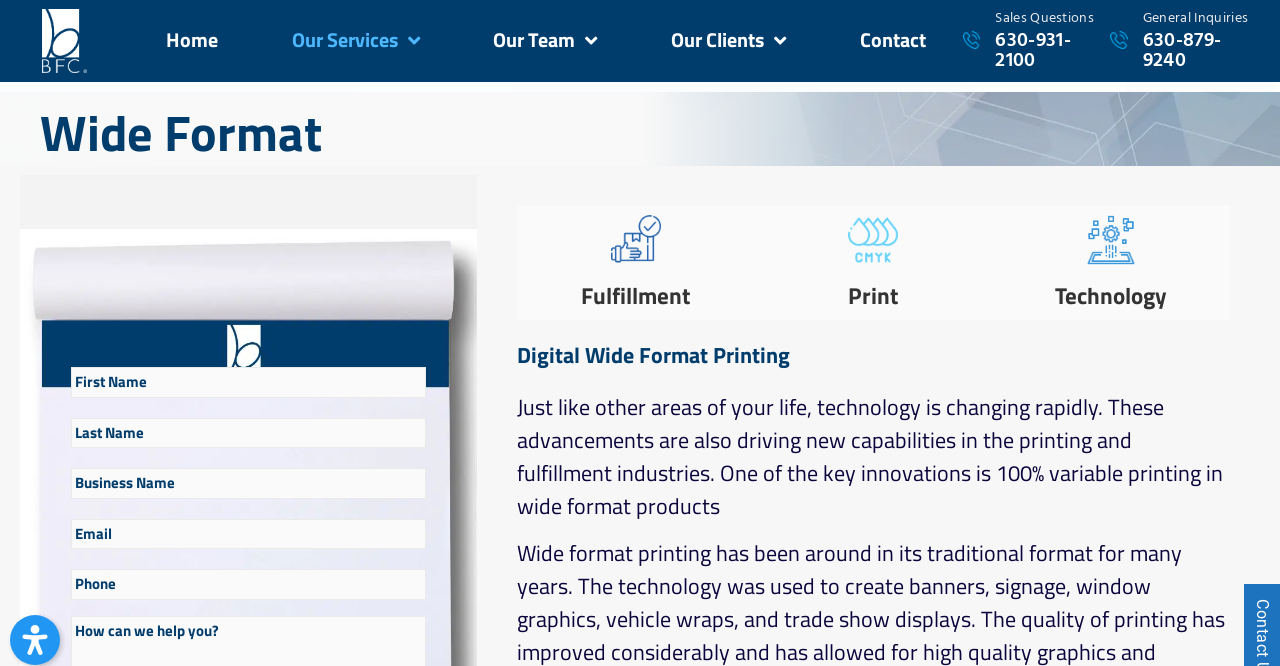Identify the bounding box coordinates for the element you need to click to achieve the following task: "check Daily Schedule". The coordinates must be four float values ranging from 0 to 1, formatted as [left, top, right, bottom].

None